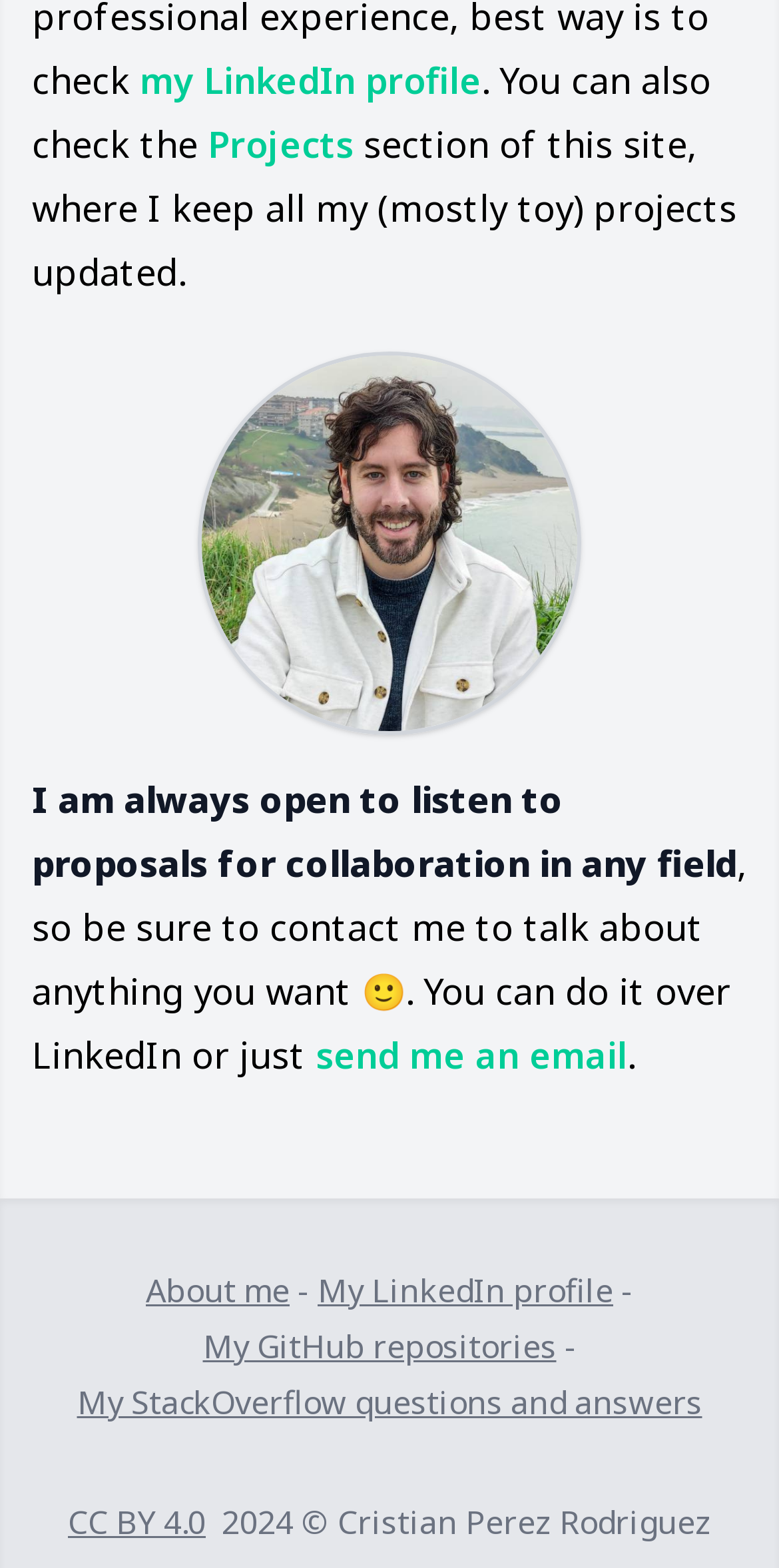Find the bounding box coordinates of the element I should click to carry out the following instruction: "go to about me".

[0.187, 0.809, 0.372, 0.837]